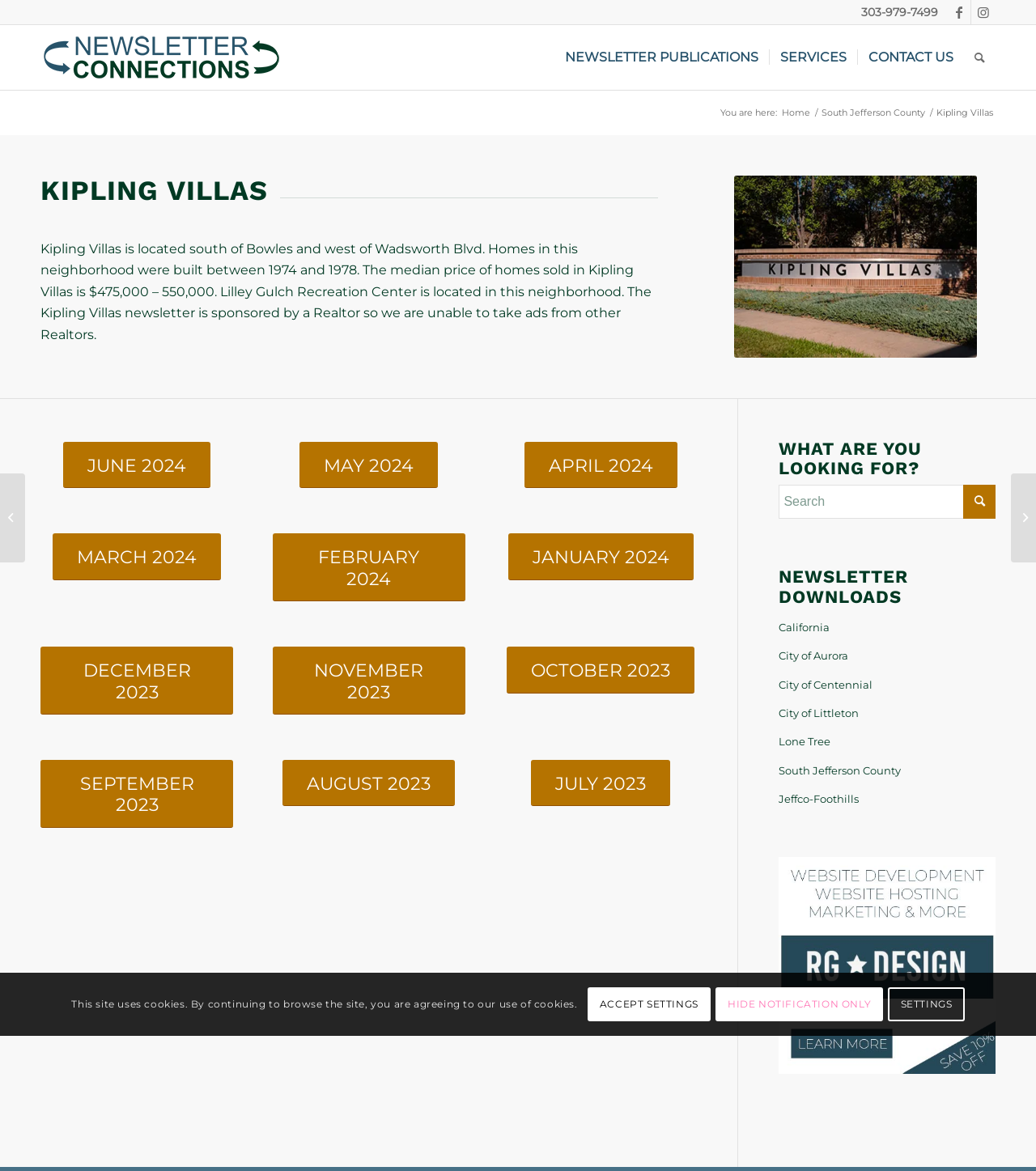Determine the bounding box coordinates of the UI element described below. Use the format (top-left x, top-left y, bottom-right x, bottom-right y) with floating point numbers between 0 and 1: City of Aurora

[0.752, 0.548, 0.961, 0.573]